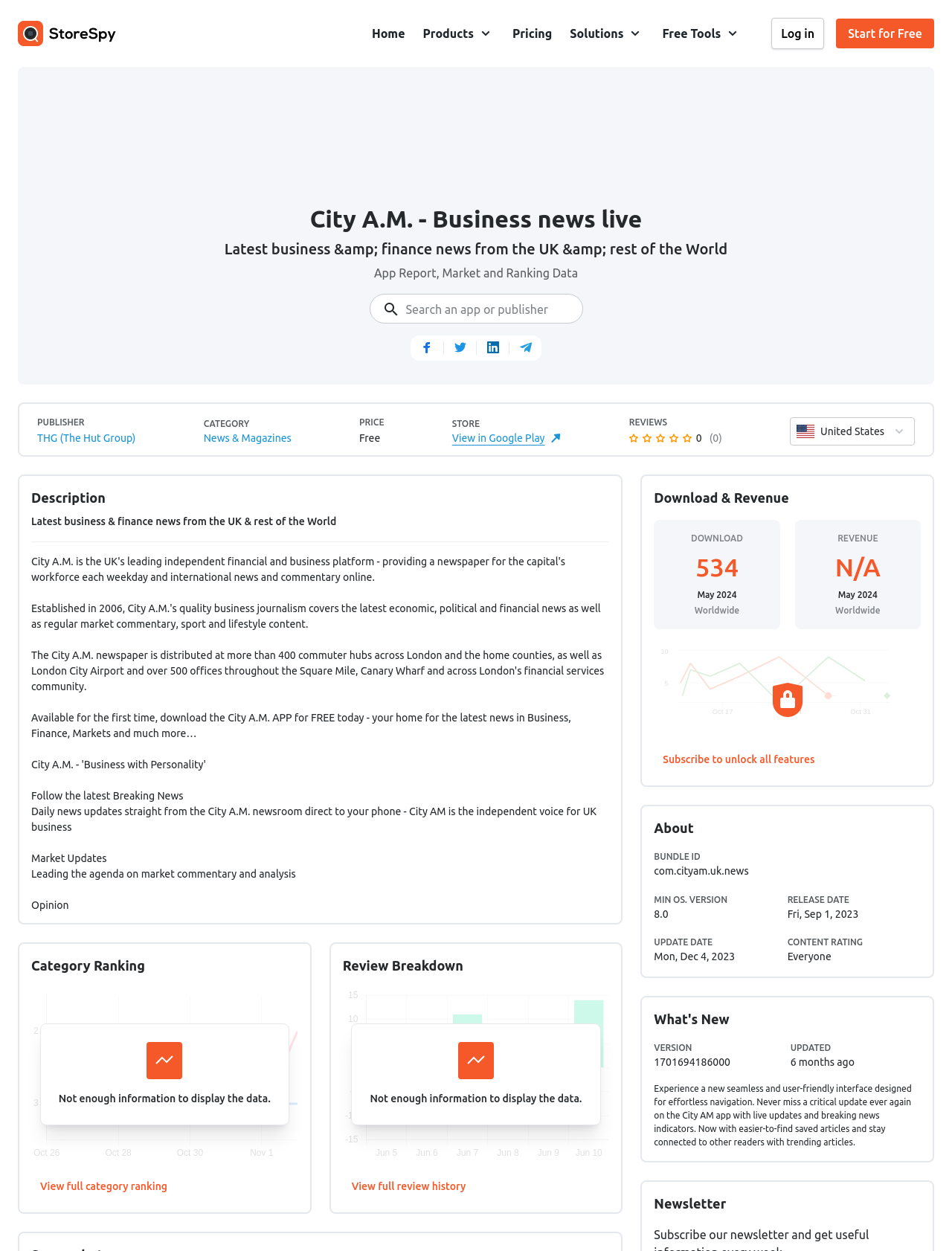Generate a thorough caption detailing the webpage content.

The webpage is an overview of the City A.M. - Business news live app on Google Play. At the top, there is a menu with several items, including "Home", "Products", "Pricing", "Solutions", and "Free Tools". To the right of the menu, there are two links: "Log in" and "Start for Free". 

Below the menu, there is a heading that reads "City A.M. - Business news live" followed by a subheading that describes the app as providing the latest business and finance news from the UK and the rest of the world. 

On the left side of the page, there is a section that displays information about the app, including the publisher, category, price, and store. The publisher is THG (The Hut Group), the category is News & Magazines, the price is free, and the store is Google Play. 

Below this section, there is a description of the app, which mentions that it provides the latest business and finance news, market updates, opinion, and more. There are also sections for "Category Ranking" and "Review Breakdown", but they do not display any data.

On the right side of the page, there is a section that displays download and revenue information, including the number of downloads (534) and revenue (N/A) for May 2024 worldwide. There is also a link to subscribe to unlock all features.

Further down the page, there is an "About" section that displays information about the app, including the bundle ID, minimum OS version, release date, update date, content rating, and version. There is also a section that describes the app's features, including a seamless and user-friendly interface, live updates, and breaking news indicators.